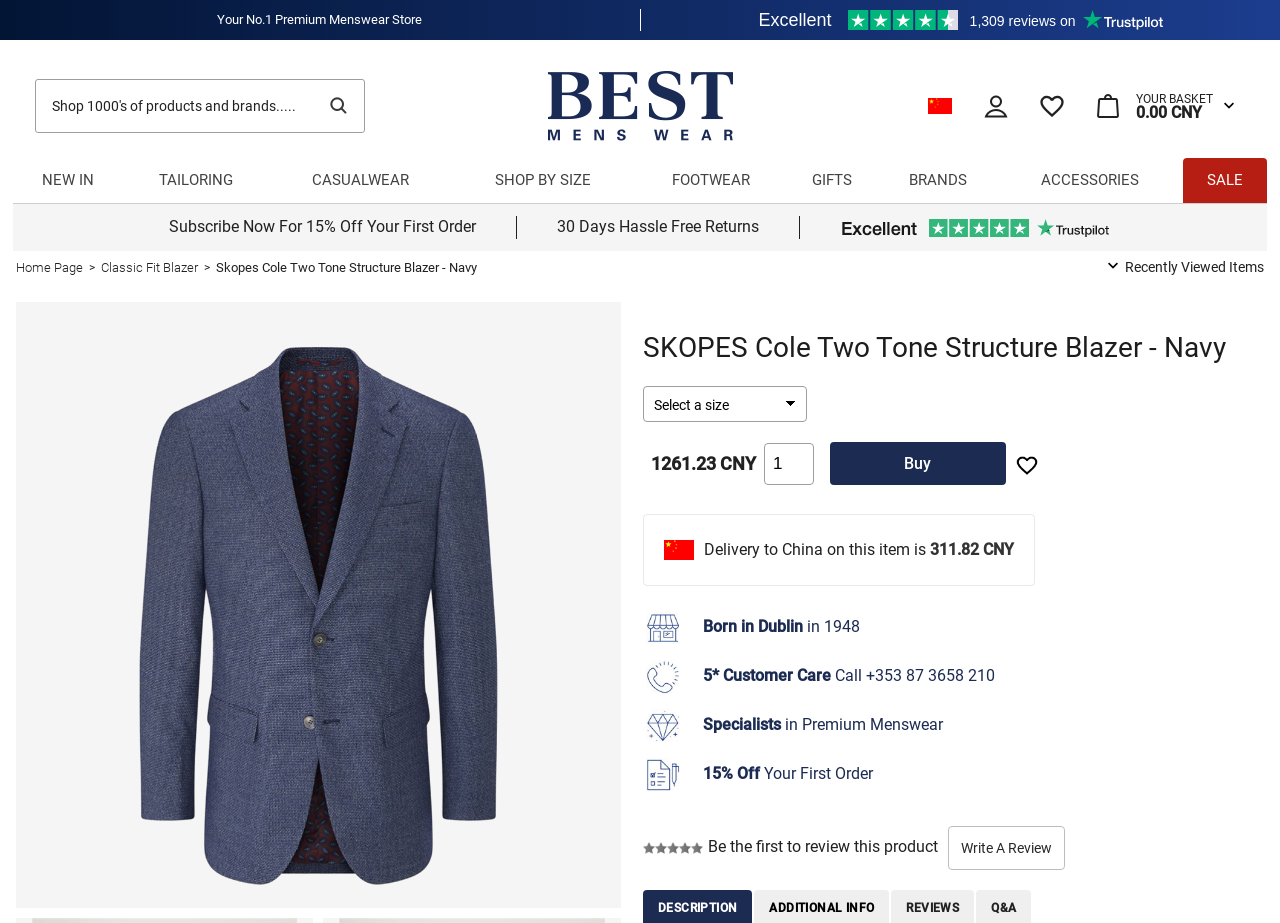Locate the bounding box coordinates for the element described below: "Recently Viewed Items". The coordinates must be four float values between 0 and 1, formatted as [left, top, right, bottom].

[0.879, 0.28, 0.988, 0.297]